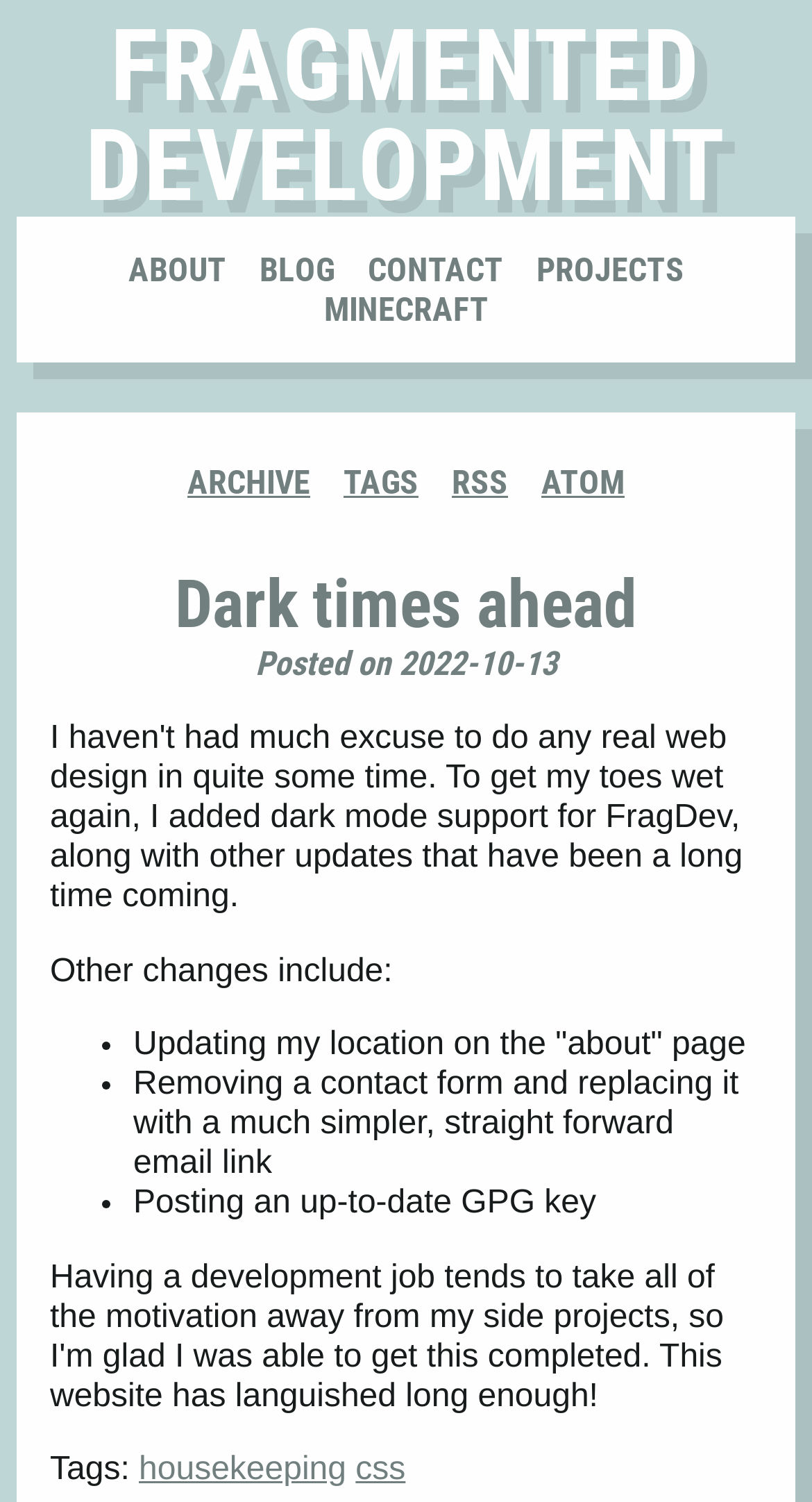Extract the bounding box coordinates for the HTML element that matches this description: "About". The coordinates should be four float numbers between 0 and 1, i.e., [left, top, right, bottom].

[0.147, 0.161, 0.288, 0.198]